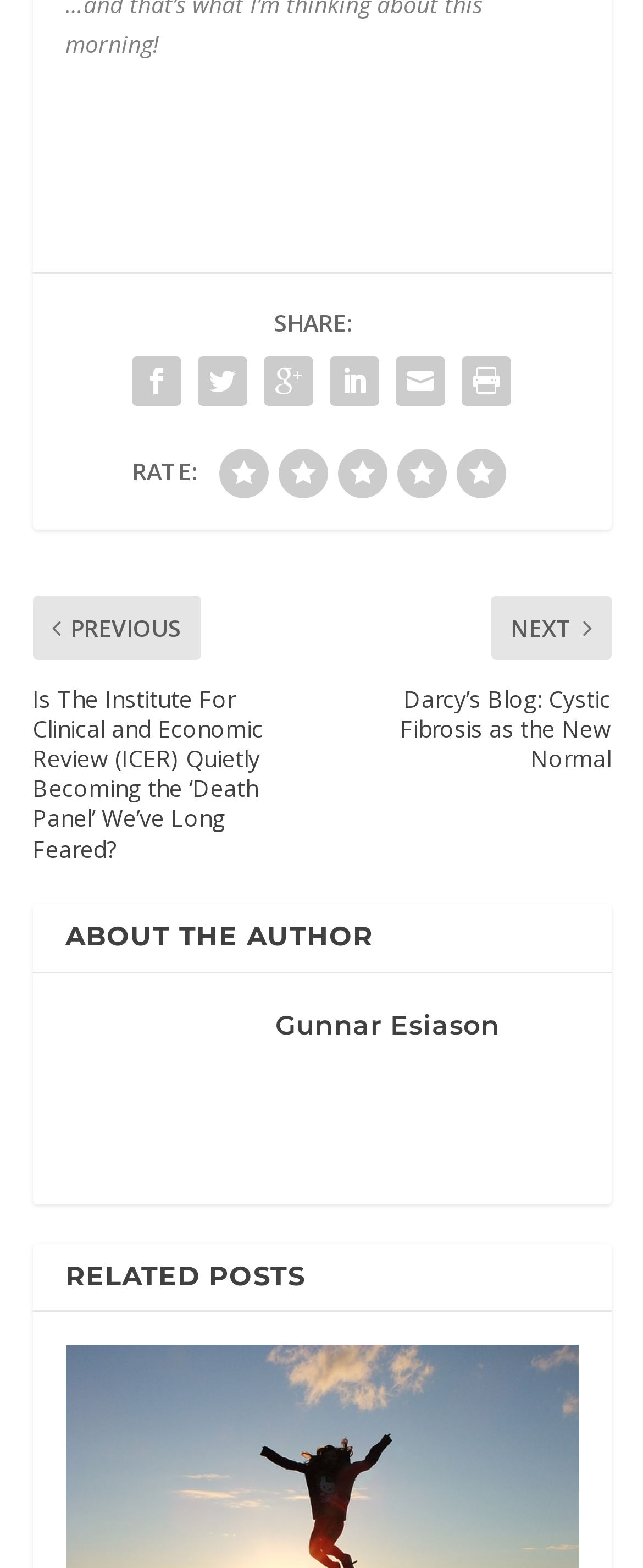Identify the bounding box coordinates of the specific part of the webpage to click to complete this instruction: "Rate the content".

[0.341, 0.286, 0.418, 0.317]